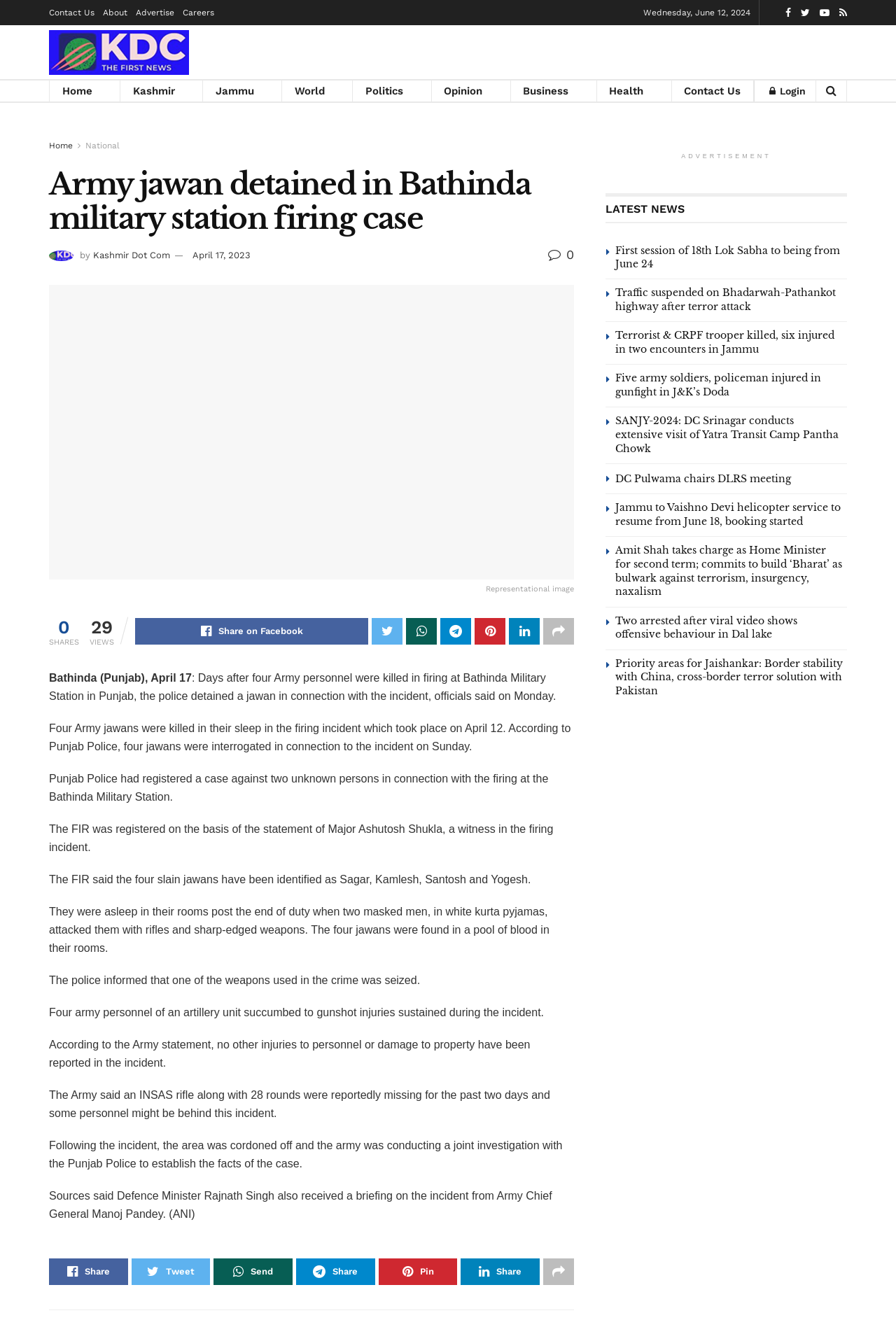Extract the bounding box coordinates for the UI element described as: "Contact Us".

[0.055, 0.0, 0.105, 0.019]